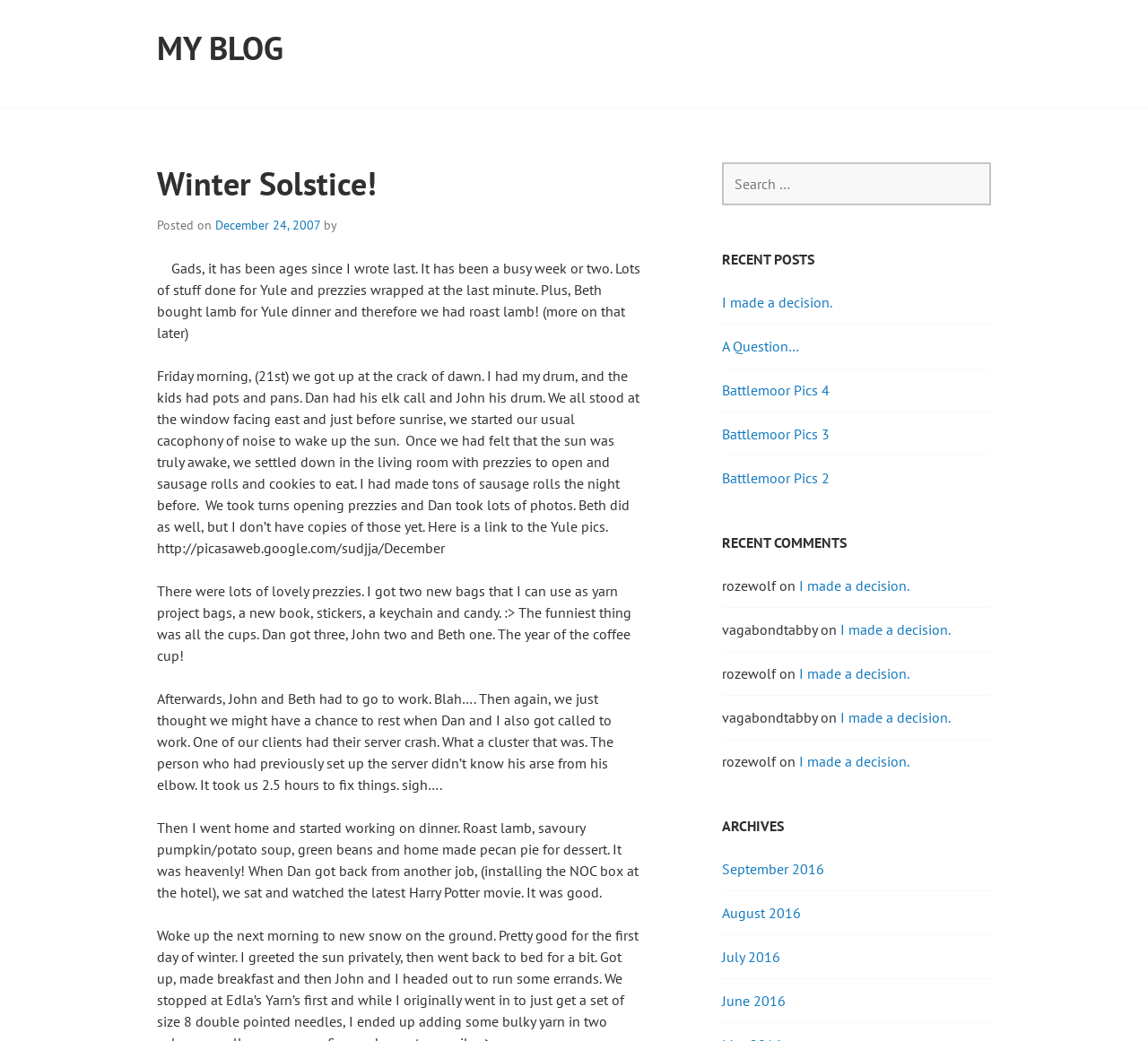Locate the bounding box coordinates of the UI element described by: "December 24, 2007". Provide the coordinates as four float numbers between 0 and 1, formatted as [left, top, right, bottom].

[0.188, 0.208, 0.279, 0.224]